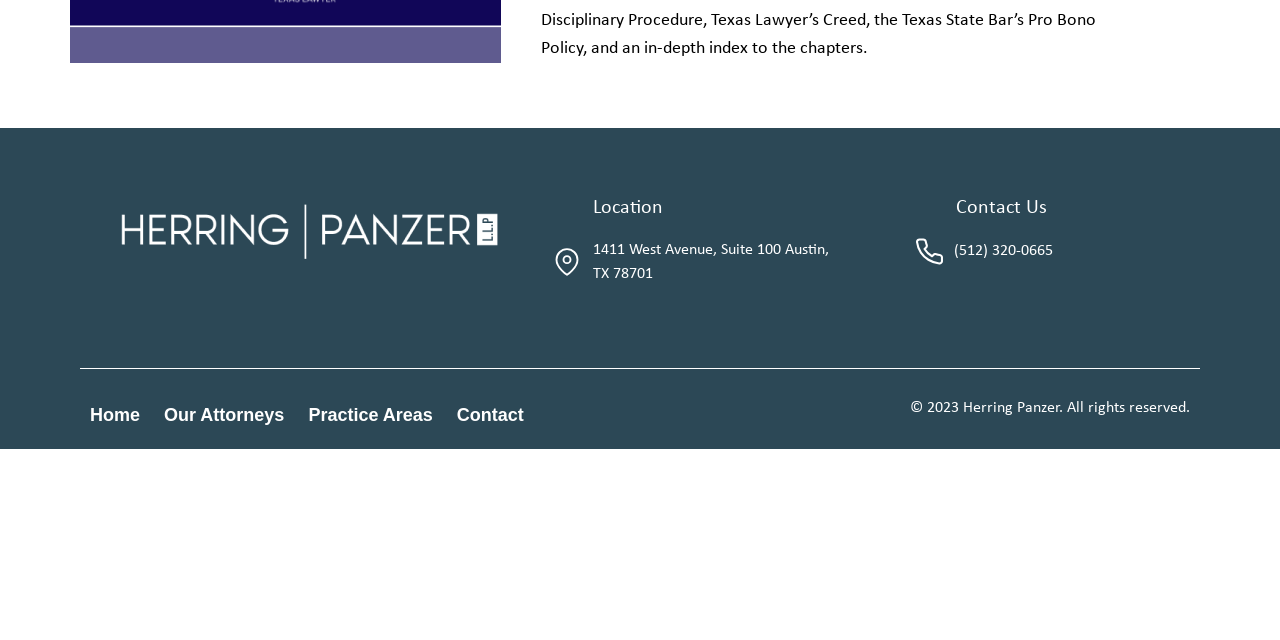Bounding box coordinates are given in the format (top-left x, top-left y, bottom-right x, bottom-right y). All values should be floating point numbers between 0 and 1. Provide the bounding box coordinate for the UI element described as: Our Attorneys

[0.128, 0.627, 0.222, 0.67]